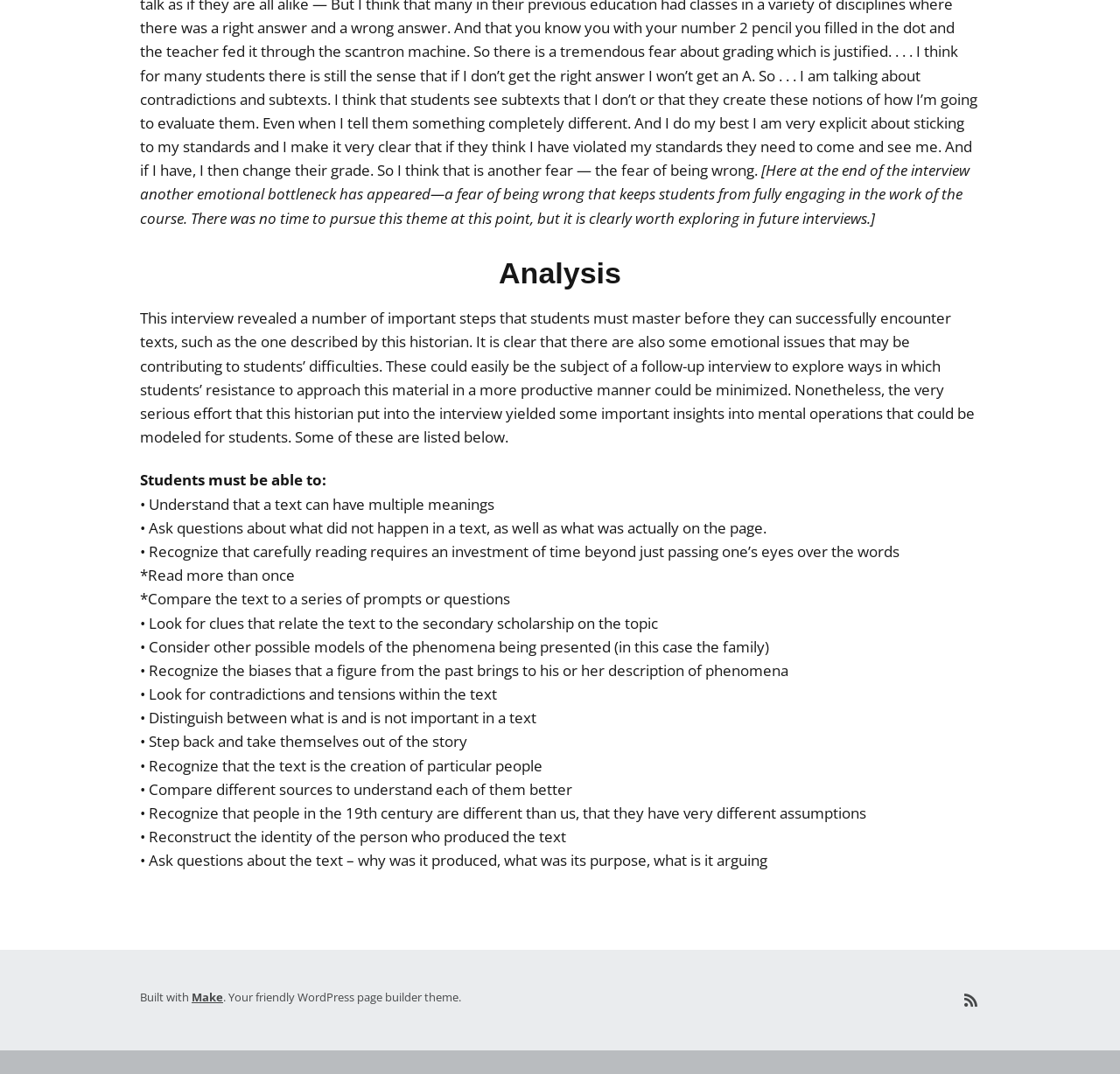With reference to the screenshot, provide a detailed response to the question below:
What is the purpose of comparing the text to a series of prompts or questions?

Comparing the text to a series of prompts or questions is one of the steps students must take to understand the text better. This is mentioned in the analysis as a way to help students recognize the biases that a figure from the past brings to their description of phenomena.